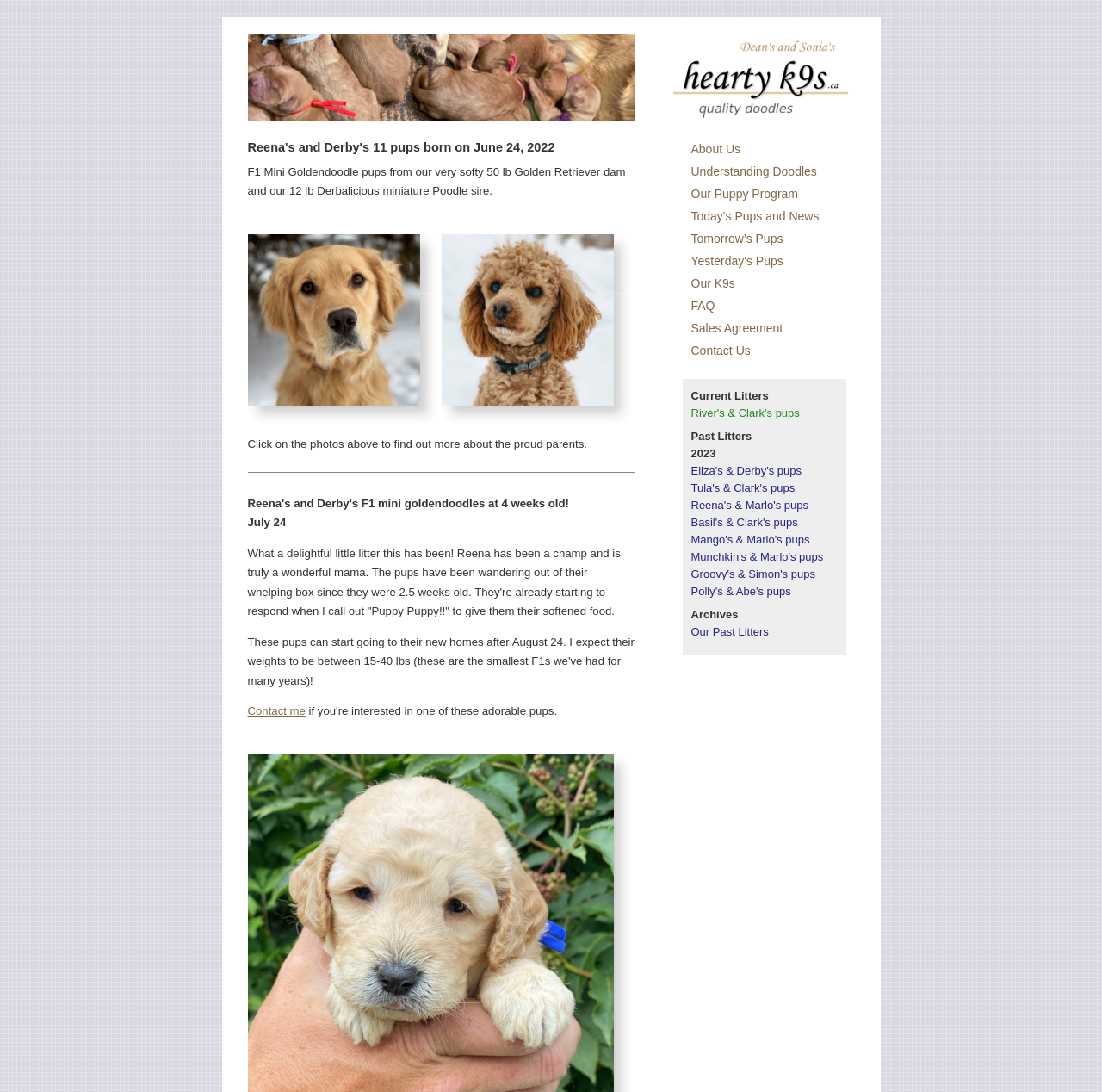Write an elaborate caption that captures the essence of the webpage.

This webpage is about Hearty K9s, a breeder of Doodles, specifically showcasing their newest litter of Doodles. At the top of the page, there is a prominent image with the text "Heartyk9s quality doodles". Below the image, there is a brief description of the F1 Mini Goldendoodle pups, stating their parentage and characteristics.

To the right of the description, there are two links, likely related to the parents of the pups. Below these links, there is a paragraph of text describing the litter, mentioning the dam Reena and the pups' development. The text also invites readers to click on the photos above to learn more about the parents.

Further down, there is a date "July 24" and another paragraph of text, this time describing the pups' behavior and the breeder's experience. Below this text, there is a link to "Contact me".

On the right side of the page, there is a navigation menu with links to various sections of the website, including "About Us", "Understanding Doodles", "Our Puppy Program", and others. Below the navigation menu, there are links to different litters, including "Current Litters", "Past Litters", and specific litters from different years.